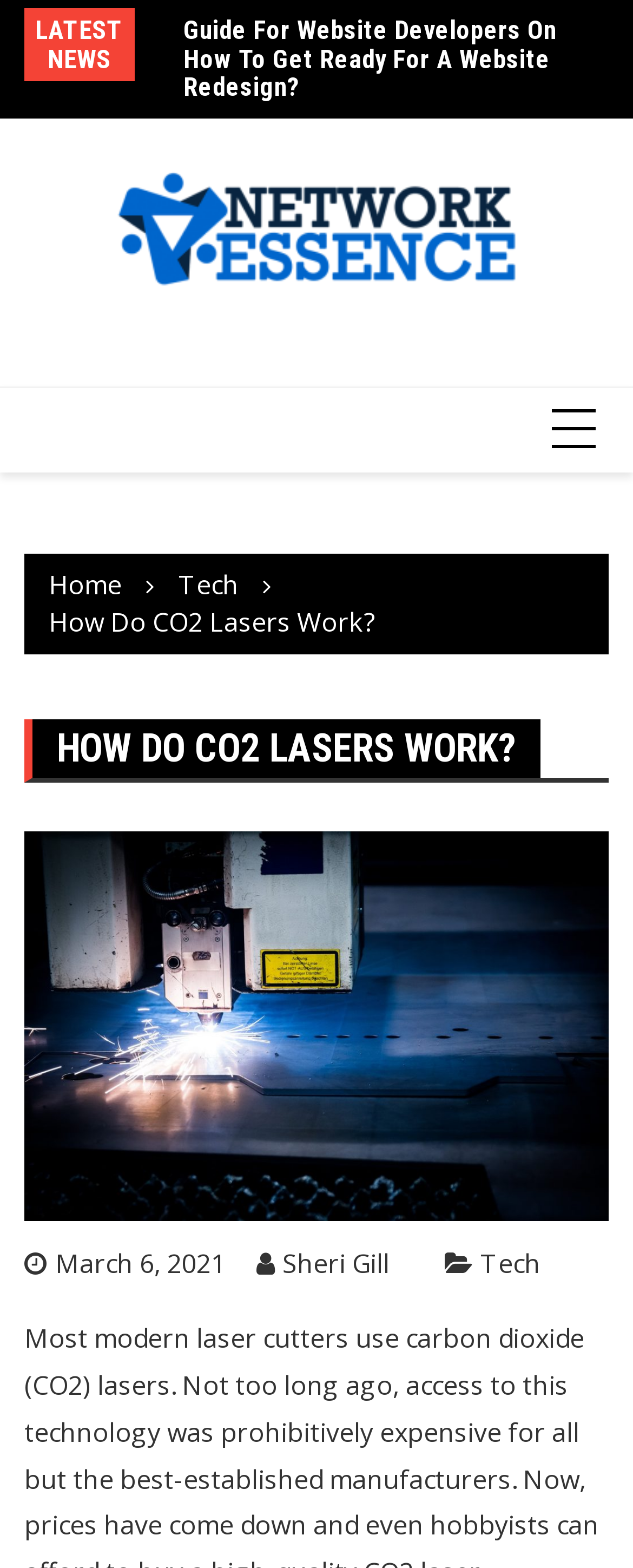Generate a detailed explanation of the webpage's features and information.

The webpage appears to be a blog or article page, with a focus on the topic of CO2 lasers. At the top of the page, there is a heading that reads "LATEST NEWS" in a relatively small font size. Below this heading, there is a larger heading that reads "Cambiar and Subvertir with 5G Network Tester & RF Drive Test Software", which is a link to a related article.

To the left of these headings, there is a logo or image of the website "Networkessence.net", which is also a link to the website's homepage. Below the logo, there are three links to different sections of the website: "Home", "Tech", and "How Do CO2 Lasers Work?", which is the current page.

The main content of the page is focused on the topic of CO2 lasers, with a large heading that reads "HOW DO CO2 LASERS WORK?" in a prominent font size. Below this heading, there is a large image related to CO2 lasers, which takes up most of the page's width.

At the bottom of the page, there are three links: one to the date of publication "March 6, 2021", one to the author "Sheri Gill", and one to the category "Tech". These links are relatively small and are positioned near the bottom of the page.